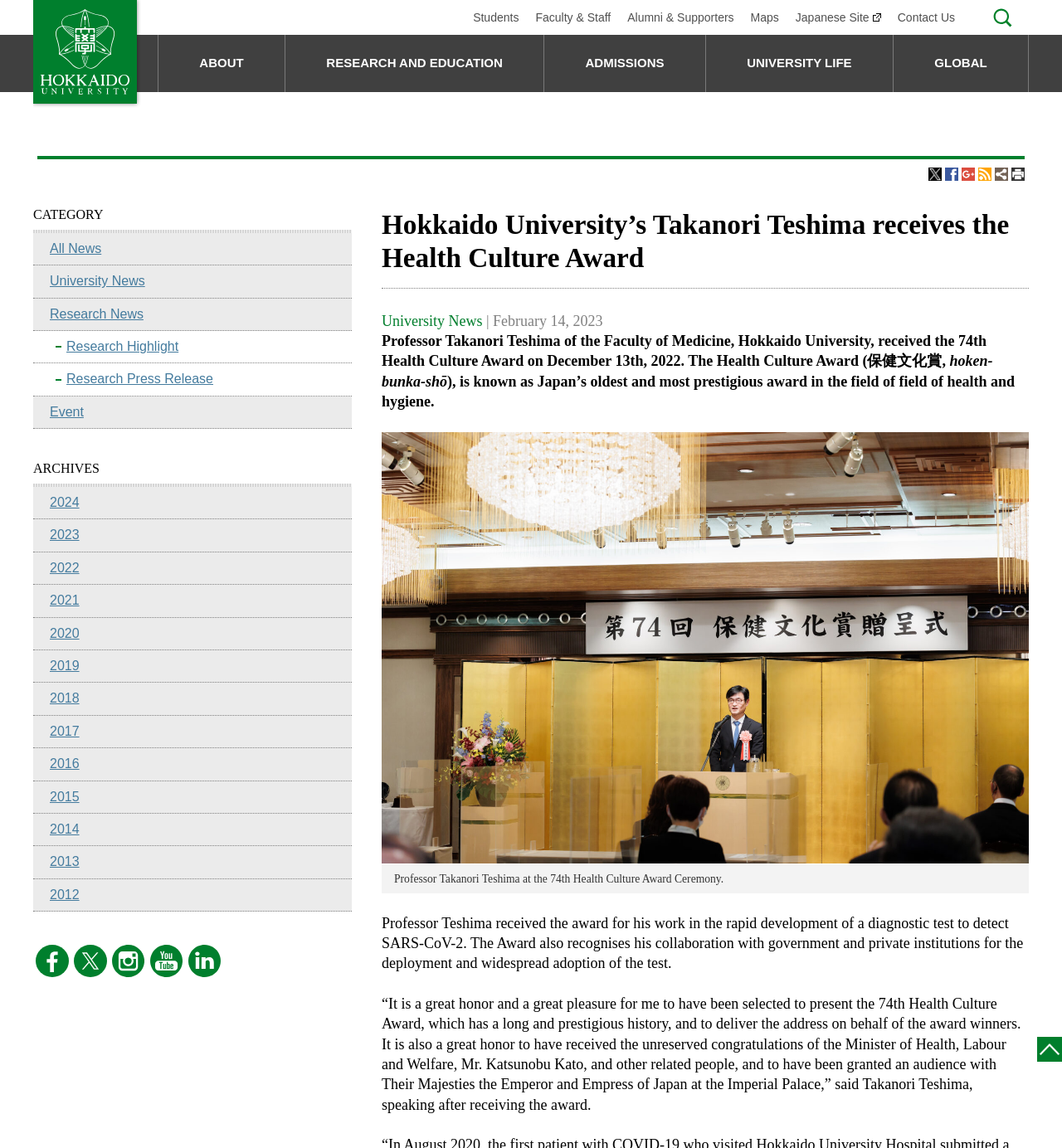Find the bounding box coordinates for the element described here: "Guide".

None